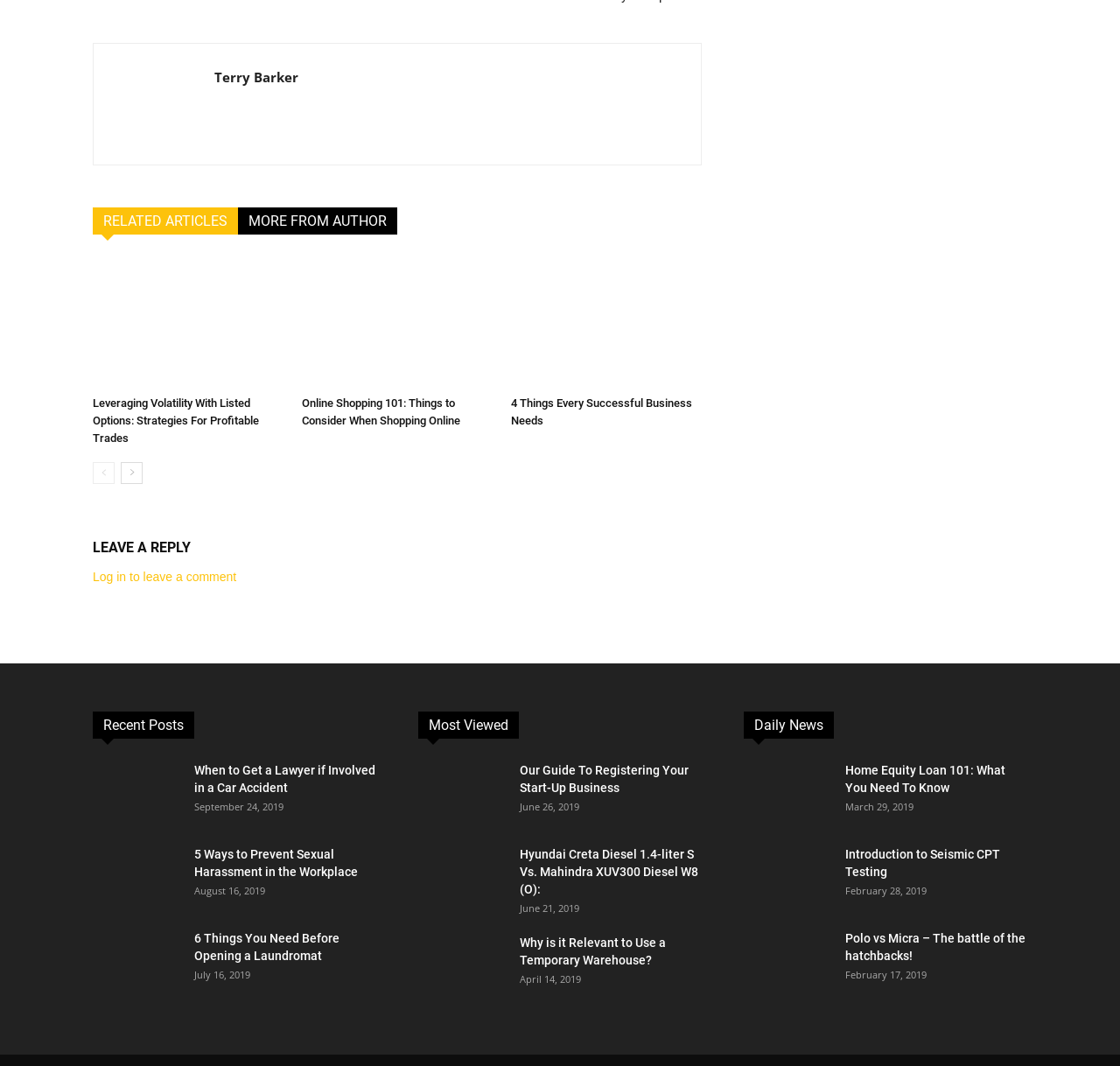Determine the bounding box coordinates of the region I should click to achieve the following instruction: "Click on the 'RELATED ARTICLES' link". Ensure the bounding box coordinates are four float numbers between 0 and 1, i.e., [left, top, right, bottom].

[0.083, 0.195, 0.212, 0.22]